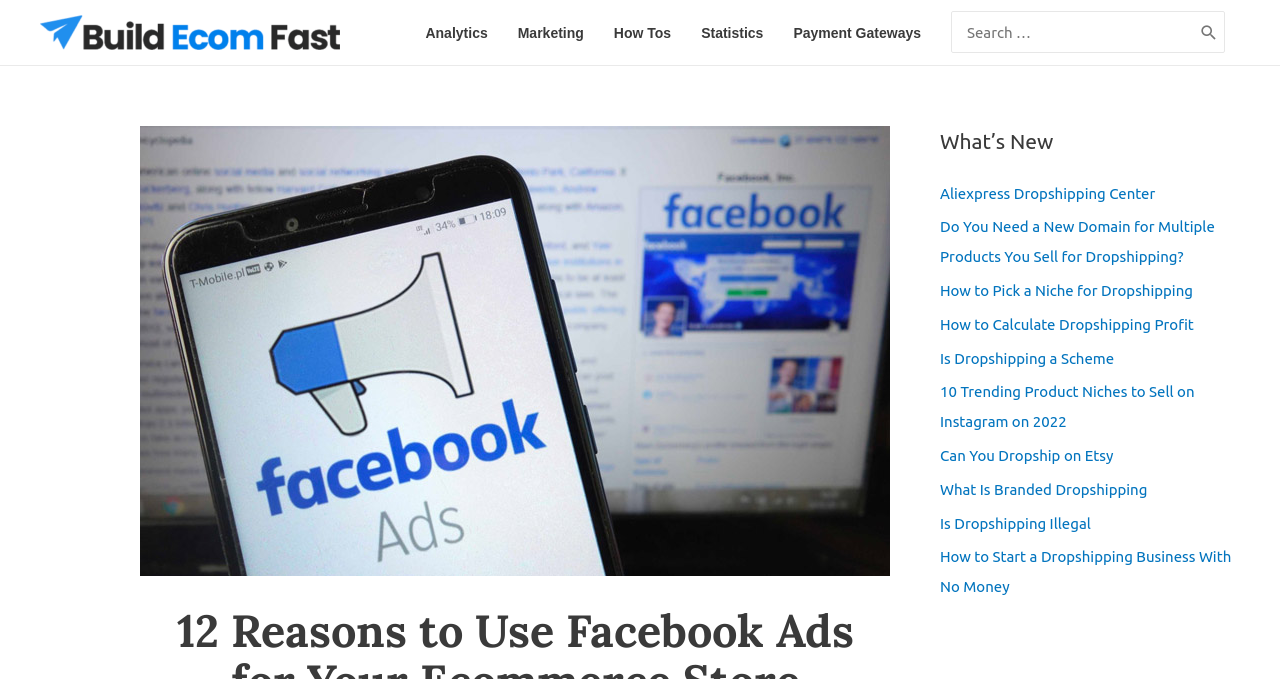What type of content is the webpage providing?
Provide a thorough and detailed answer to the question.

Based on the links and headings on the webpage, such as 'How to Pick a Niche for Dropshipping' and 'How to Calculate Dropshipping Profit', I inferred that the webpage is providing guides and tutorials related to ecommerce, specifically dropshipping.